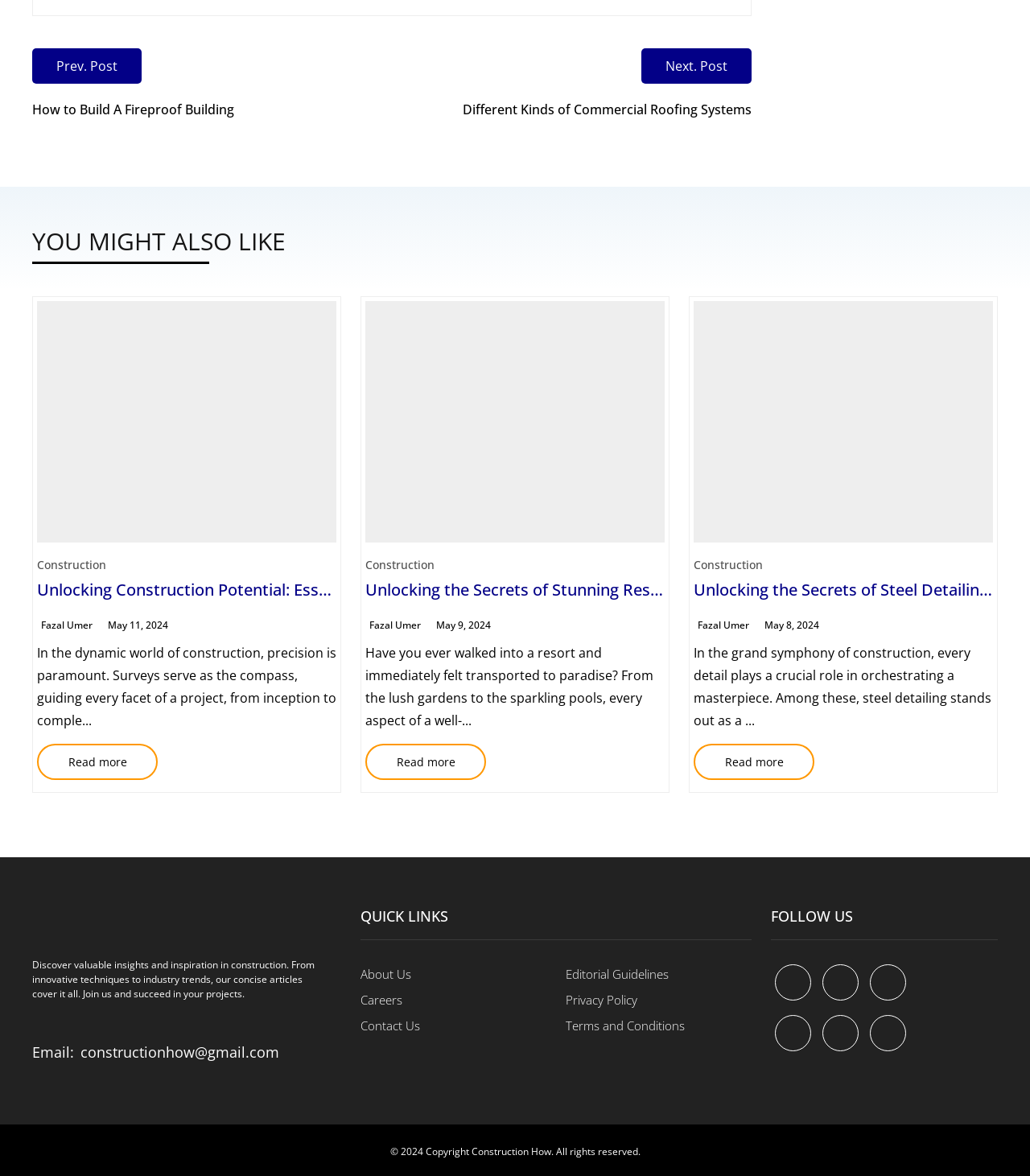Specify the bounding box coordinates (top-left x, top-left y, bottom-right x, bottom-right y) of the UI element in the screenshot that matches this description: About Us

[0.35, 0.821, 0.399, 0.835]